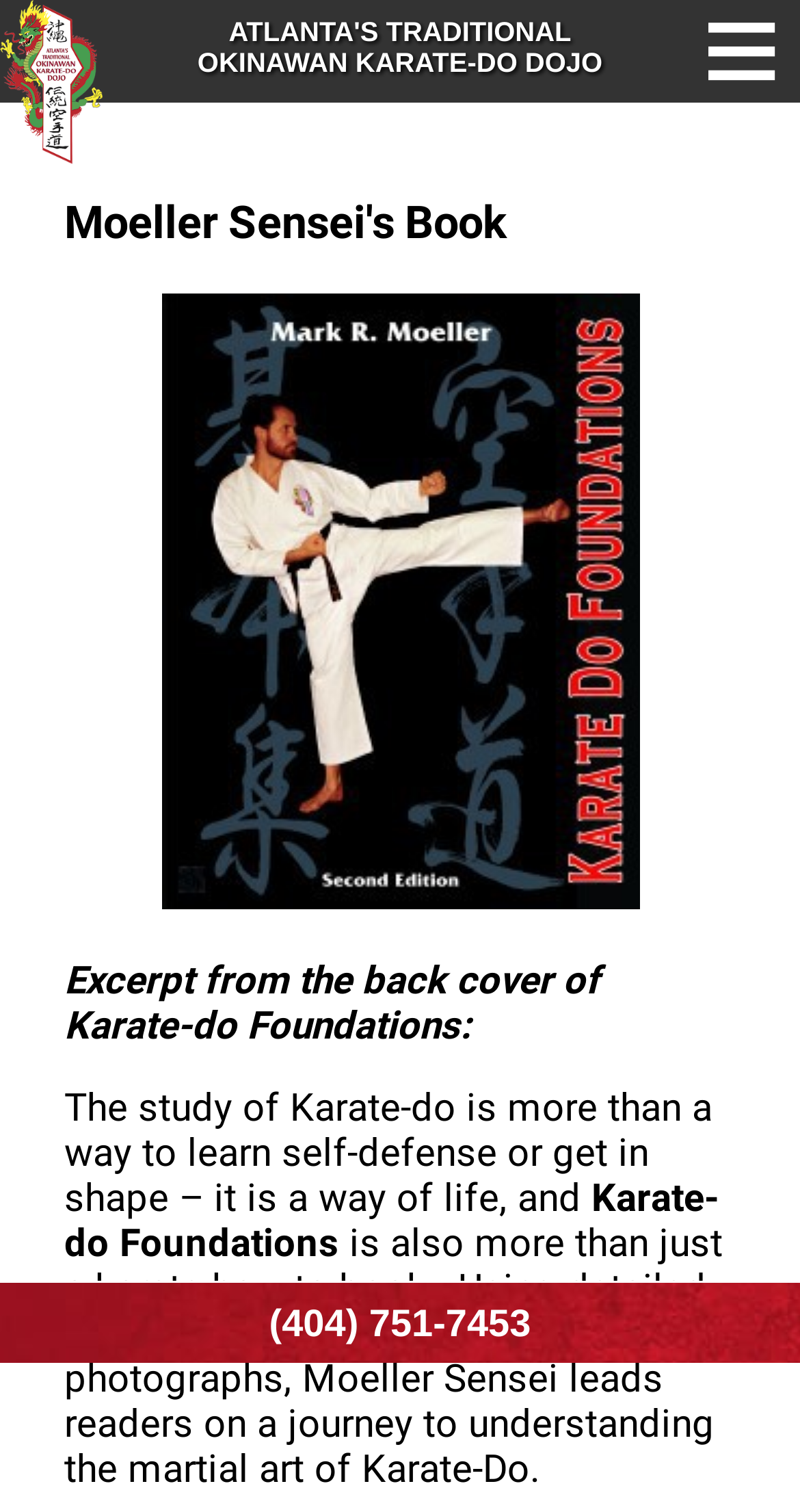Provide a single word or phrase to answer the given question: 
How many photographs are used in Moeller Sensei's book?

hundreds